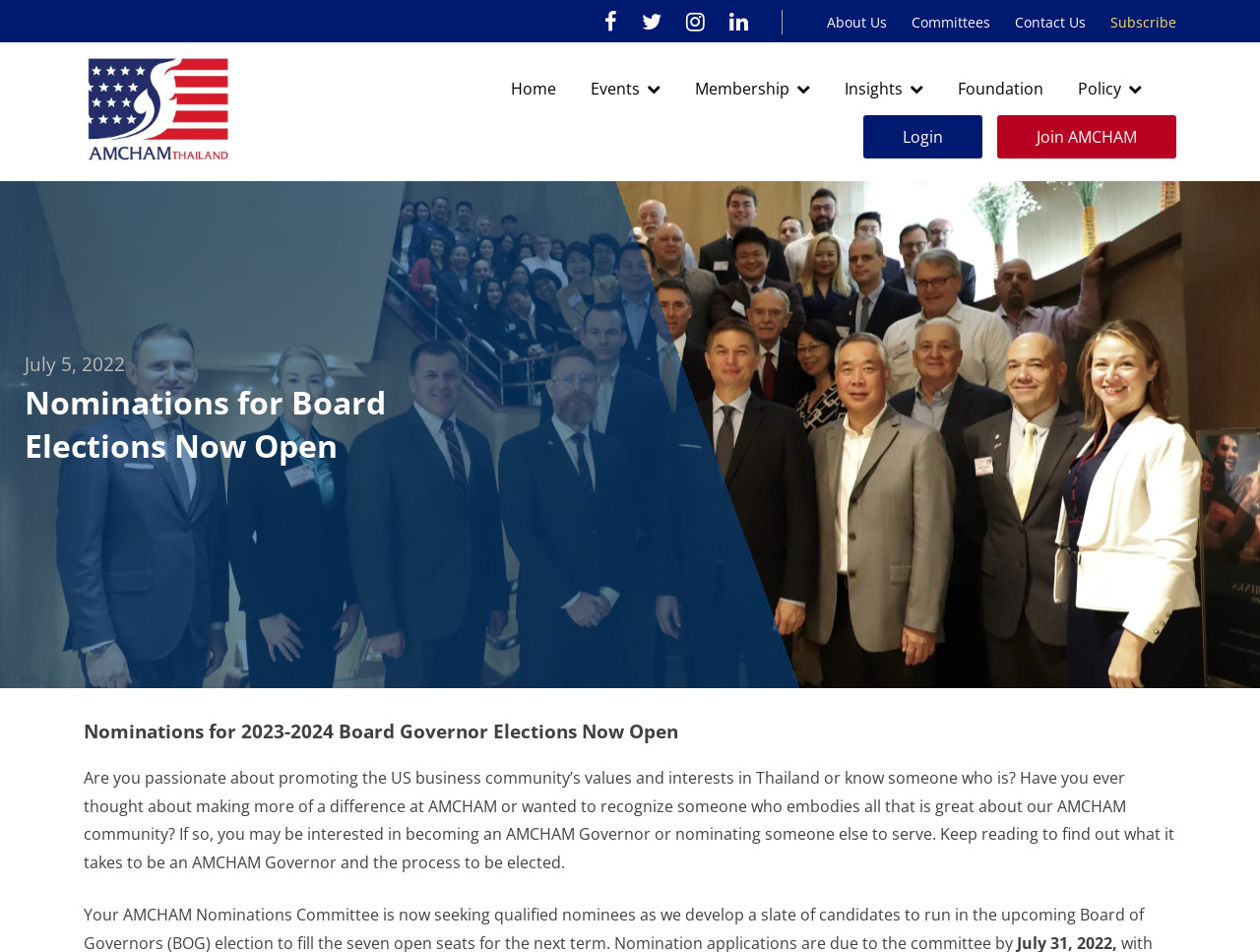Please pinpoint the bounding box coordinates for the region I should click to adhere to this instruction: "Click on Subscribe".

[0.881, 0.013, 0.934, 0.033]